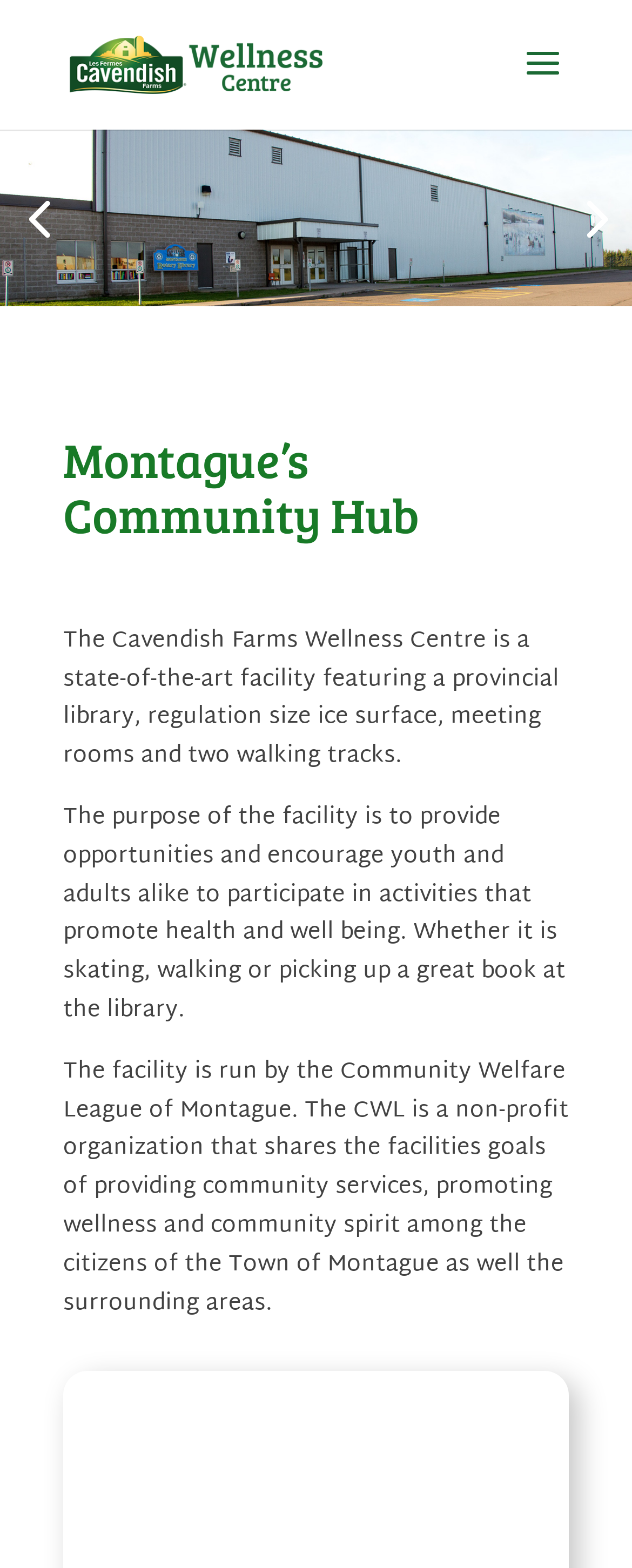Give an extensive and precise description of the webpage.

The webpage is about the Cavendish Farms Wellness Centre, a community hub located in Montague, PEI. At the top, there is a logo or image of the centre, accompanied by a link with the same name. Below this, there are two links, "4" and "5", positioned at the top-left and top-right corners, respectively.

The main content of the page is divided into three paragraphs. The first paragraph, "Montague’s Community Hub", is a heading that spans about half of the page's width. The second paragraph provides a detailed description of the facility, mentioning its features such as a provincial library, ice surface, meeting rooms, and walking tracks. This paragraph is positioned below the heading and takes up about two-thirds of the page's width.

The third paragraph explains the purpose of the facility, which is to promote health and well-being among youth and adults through various activities. This paragraph is positioned below the second one and has a similar width. Finally, the fourth paragraph provides information about the facility's management, stating that it is run by the Community Welfare League of Montague, a non-profit organization that aims to provide community services and promote wellness. This paragraph is positioned at the bottom of the page, spanning about three-quarters of the page's width.